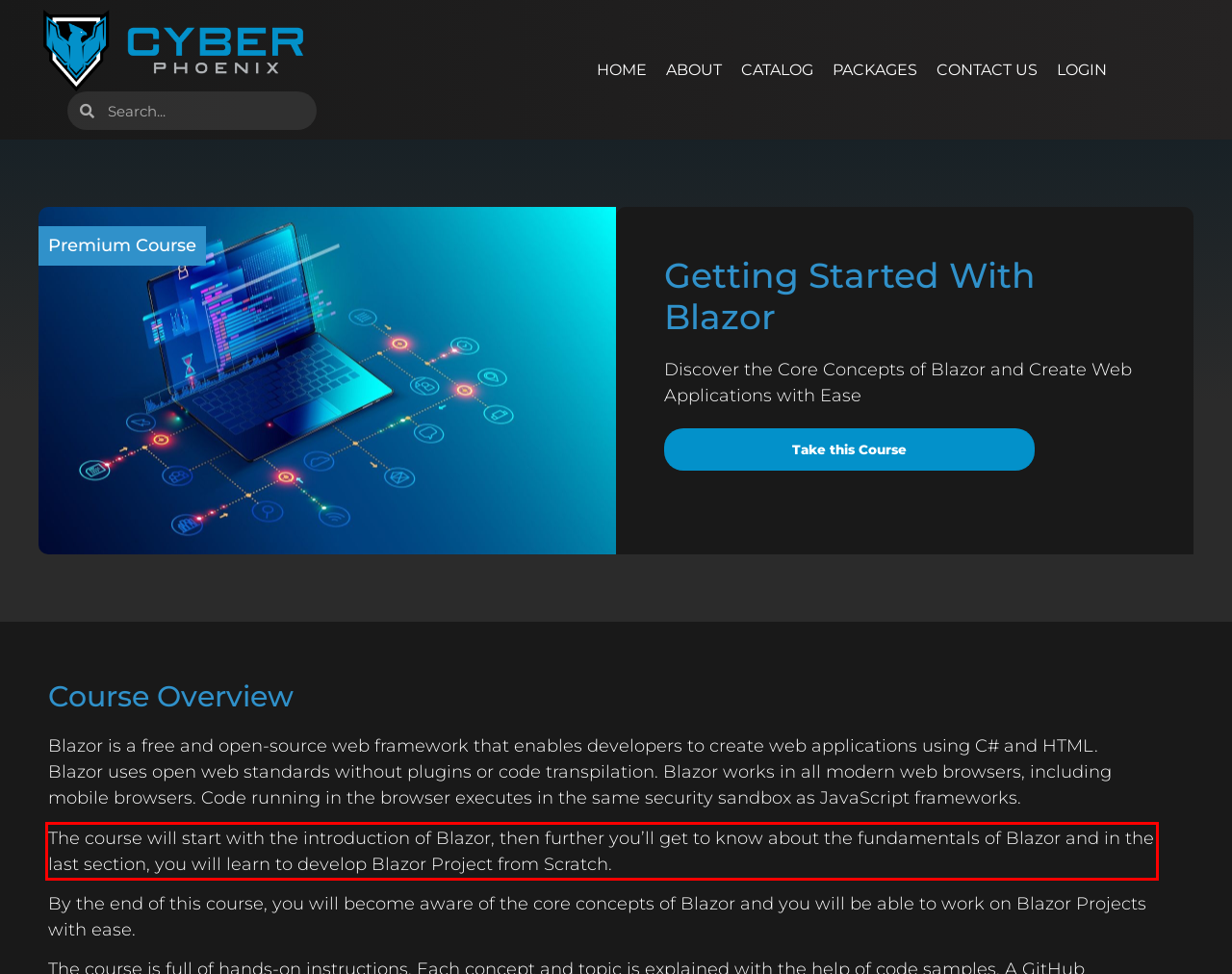Please extract the text content within the red bounding box on the webpage screenshot using OCR.

The course will start with the introduction of Blazor, then further you’ll get to know about the fundamentals of Blazor and in the last section, you will learn to develop Blazor Project from Scratch.